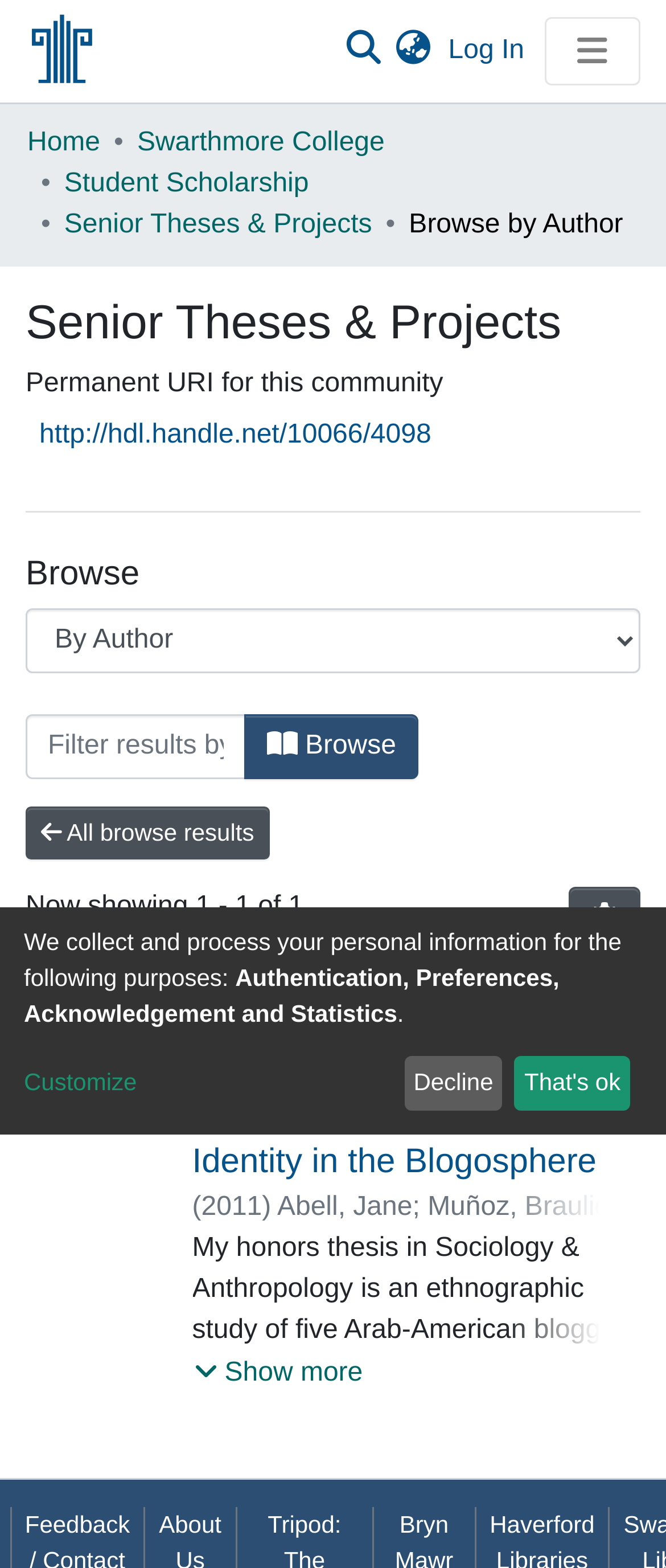Could you locate the bounding box coordinates for the section that should be clicked to accomplish this task: "Open the BMW Group link".

None